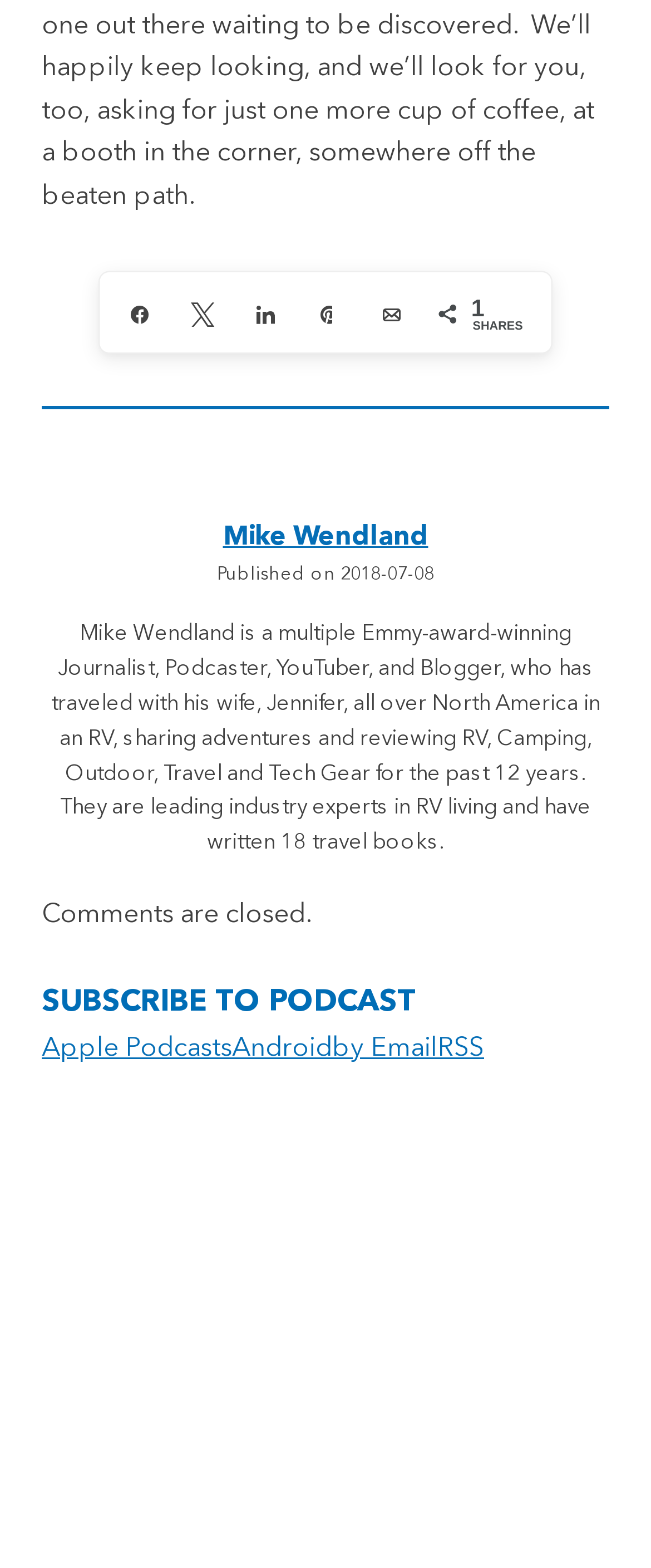Kindly determine the bounding box coordinates for the area that needs to be clicked to execute this instruction: "View community square".

[0.064, 0.719, 0.833, 0.736]